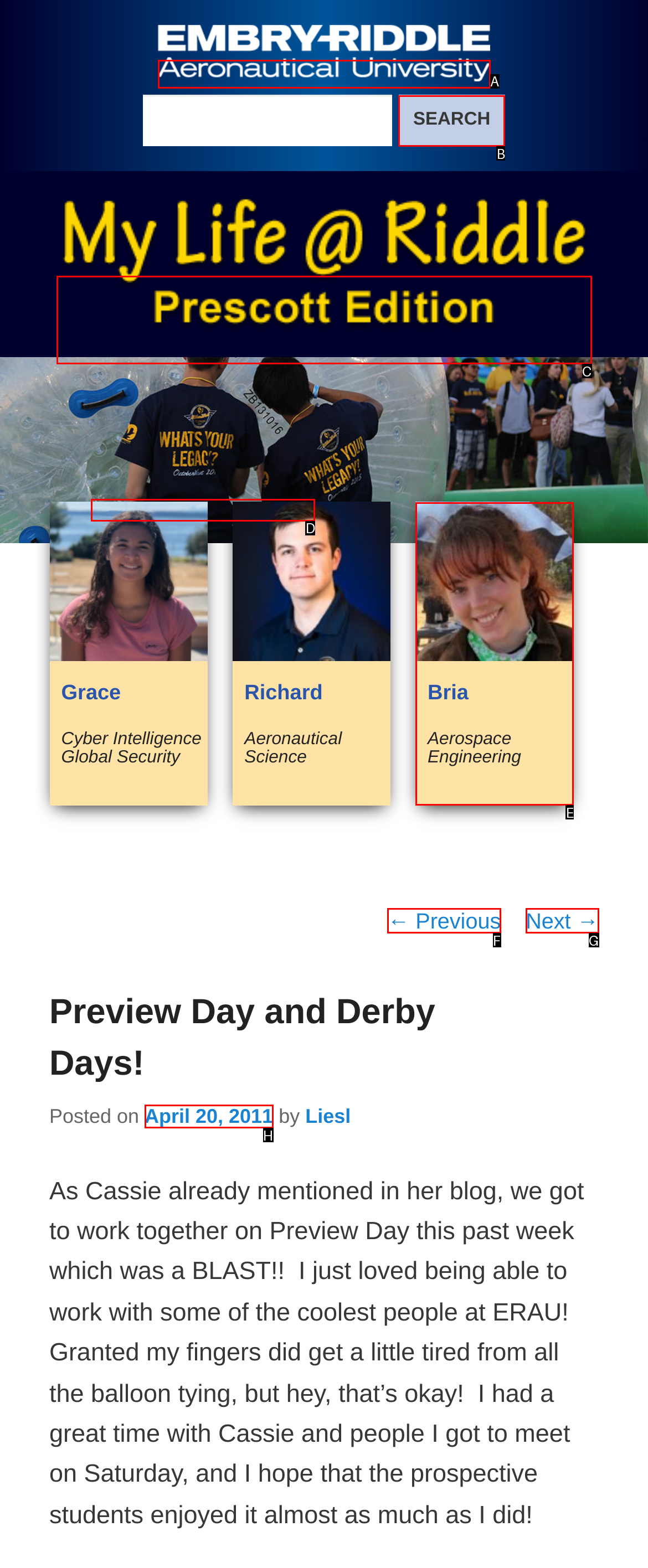Tell me which option best matches the description: Next →
Answer with the option's letter from the given choices directly.

G